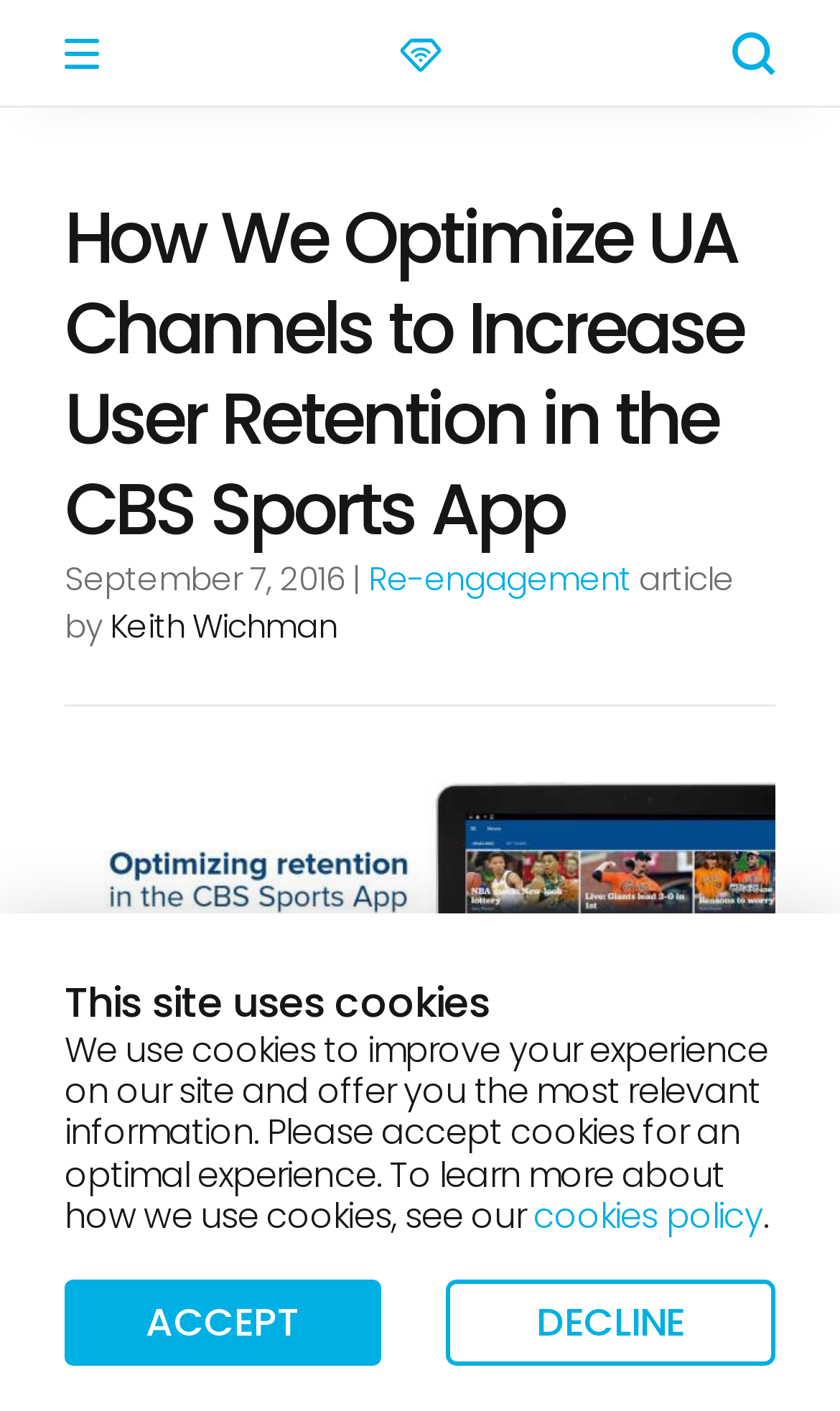What is the topic of the article?
Based on the visual details in the image, please answer the question thoroughly.

I found the topic of the article by looking at the heading element with the text 'How We Optimize UA Channels to Increase User Retention in the CBS Sports App' which is located at [0.077, 0.137, 0.923, 0.394].